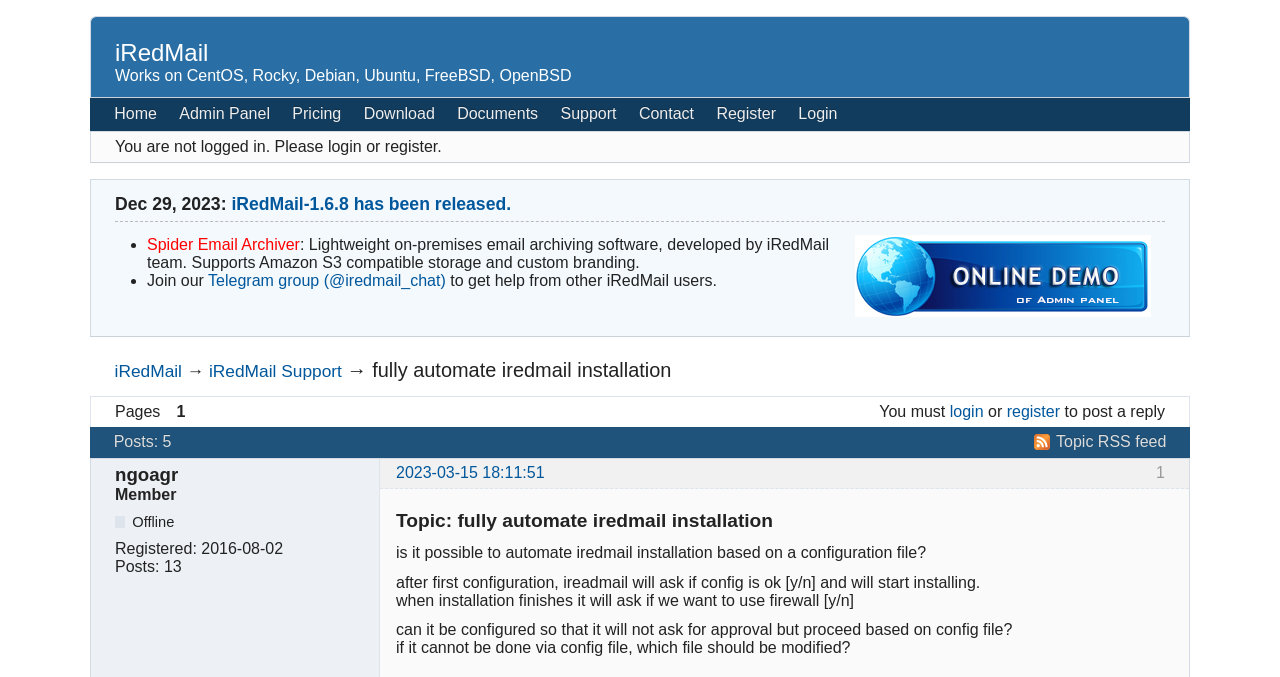Locate the bounding box coordinates of the region to be clicked to comply with the following instruction: "Select a category". The coordinates must be four float numbers between 0 and 1, in the form [left, top, right, bottom].

None